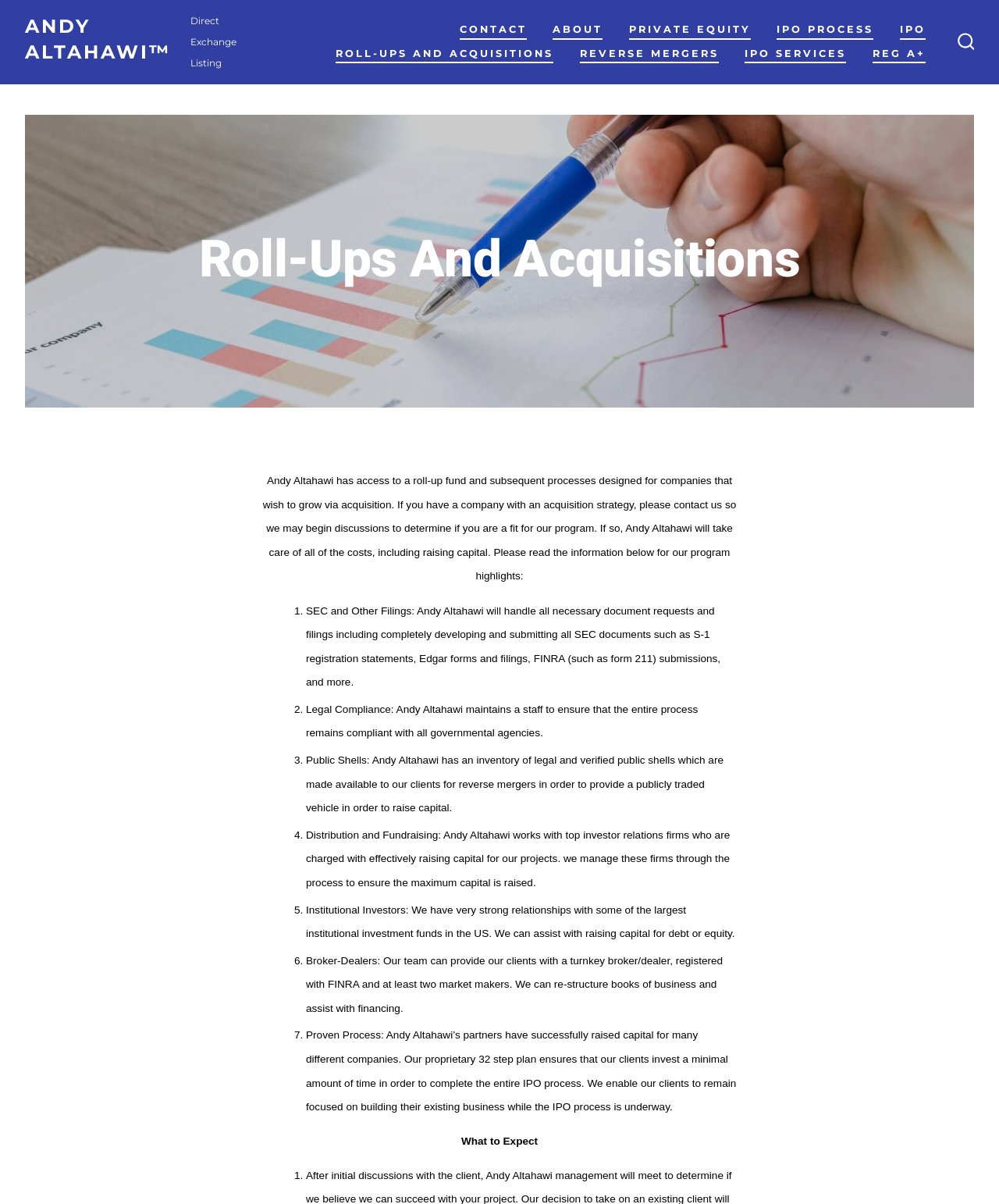How many steps are involved in Andy Altahawi's IPO process?
Answer the question with detailed information derived from the image.

The webpage mentions that Andy Altahawi's partners have successfully raised capital for many different companies using a proprietary 32-step plan, which indicates that his IPO process involves 32 steps.